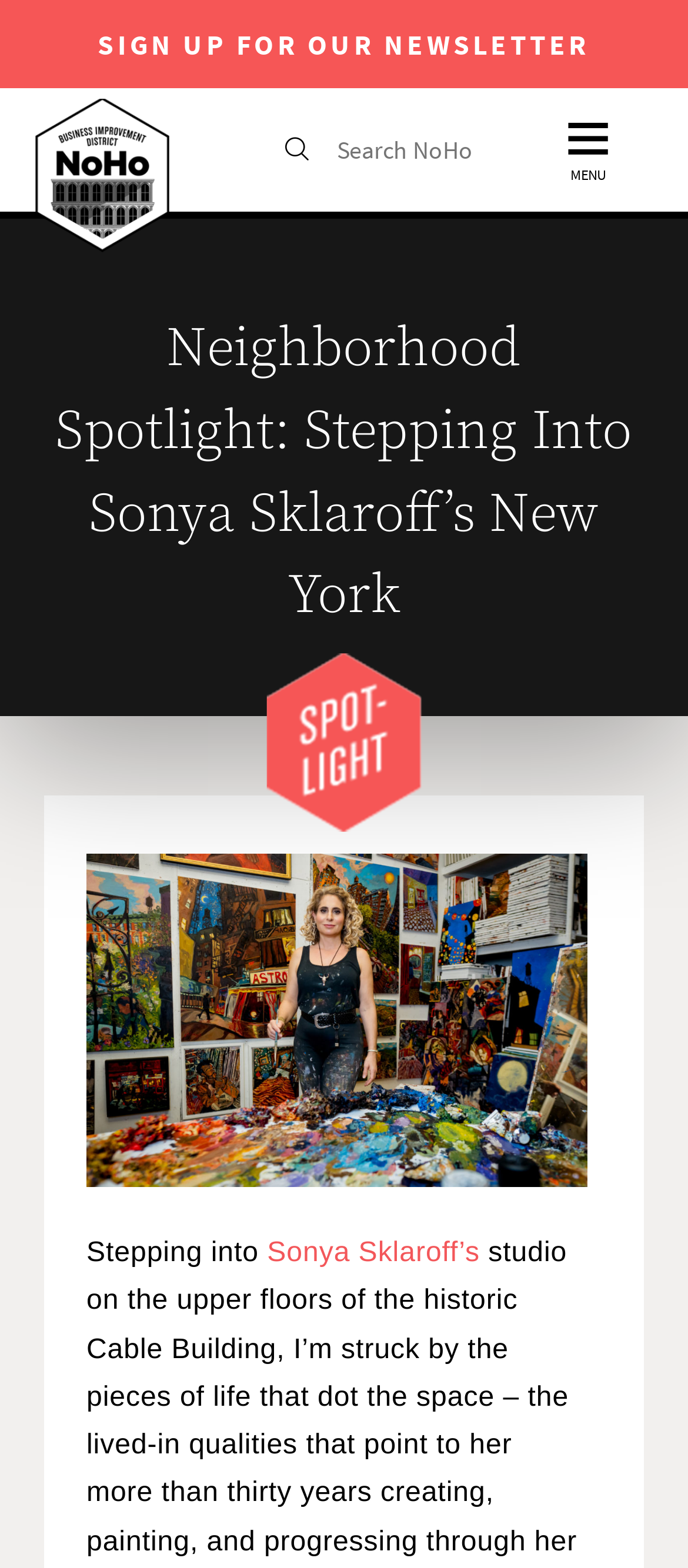Please give a succinct answer using a single word or phrase:
What is the position of the 'MENU' text?

top-right